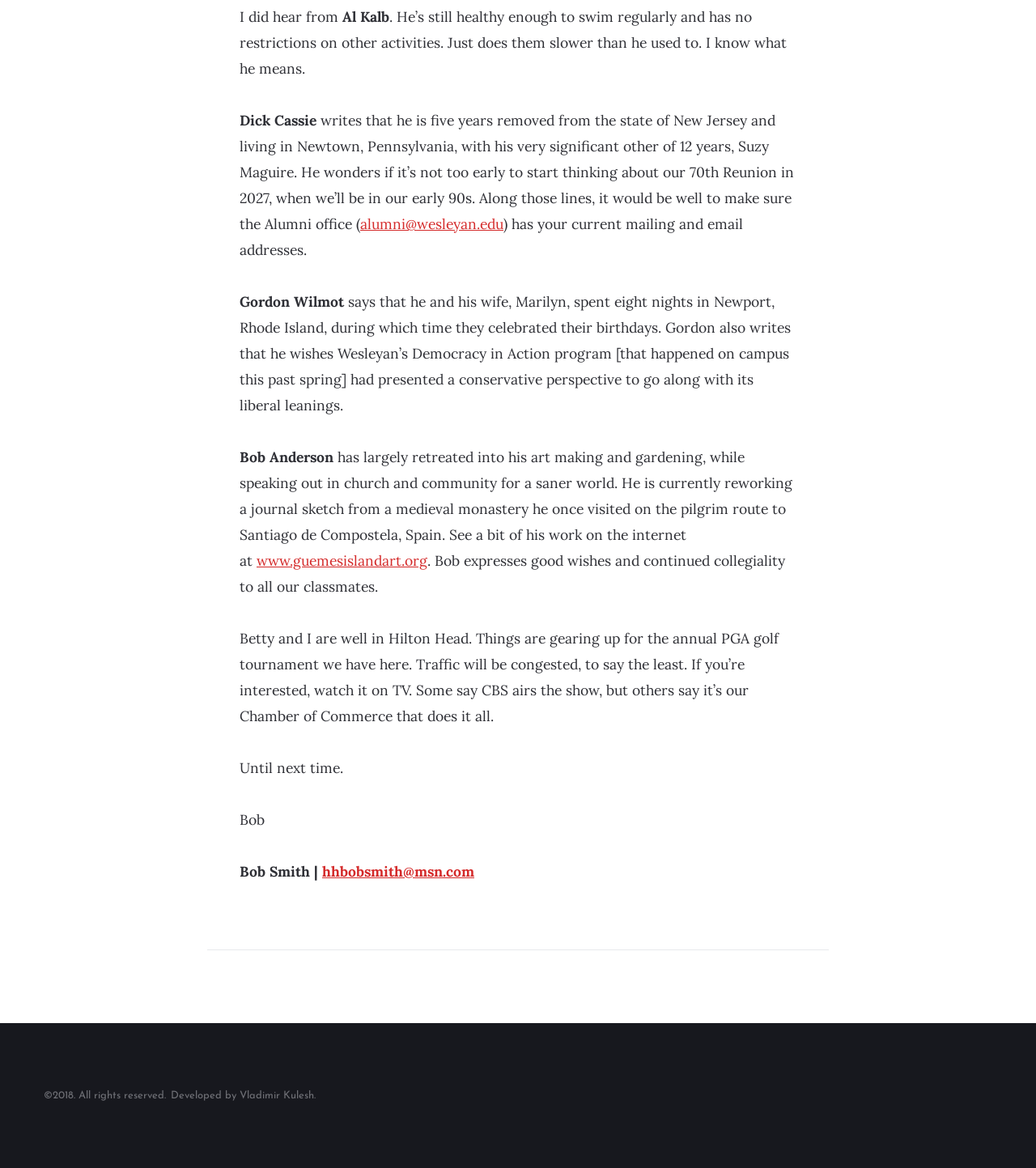Based on the description "parent_node: Search name="s" placeholder="Search"", find the bounding box of the specified UI element.

None